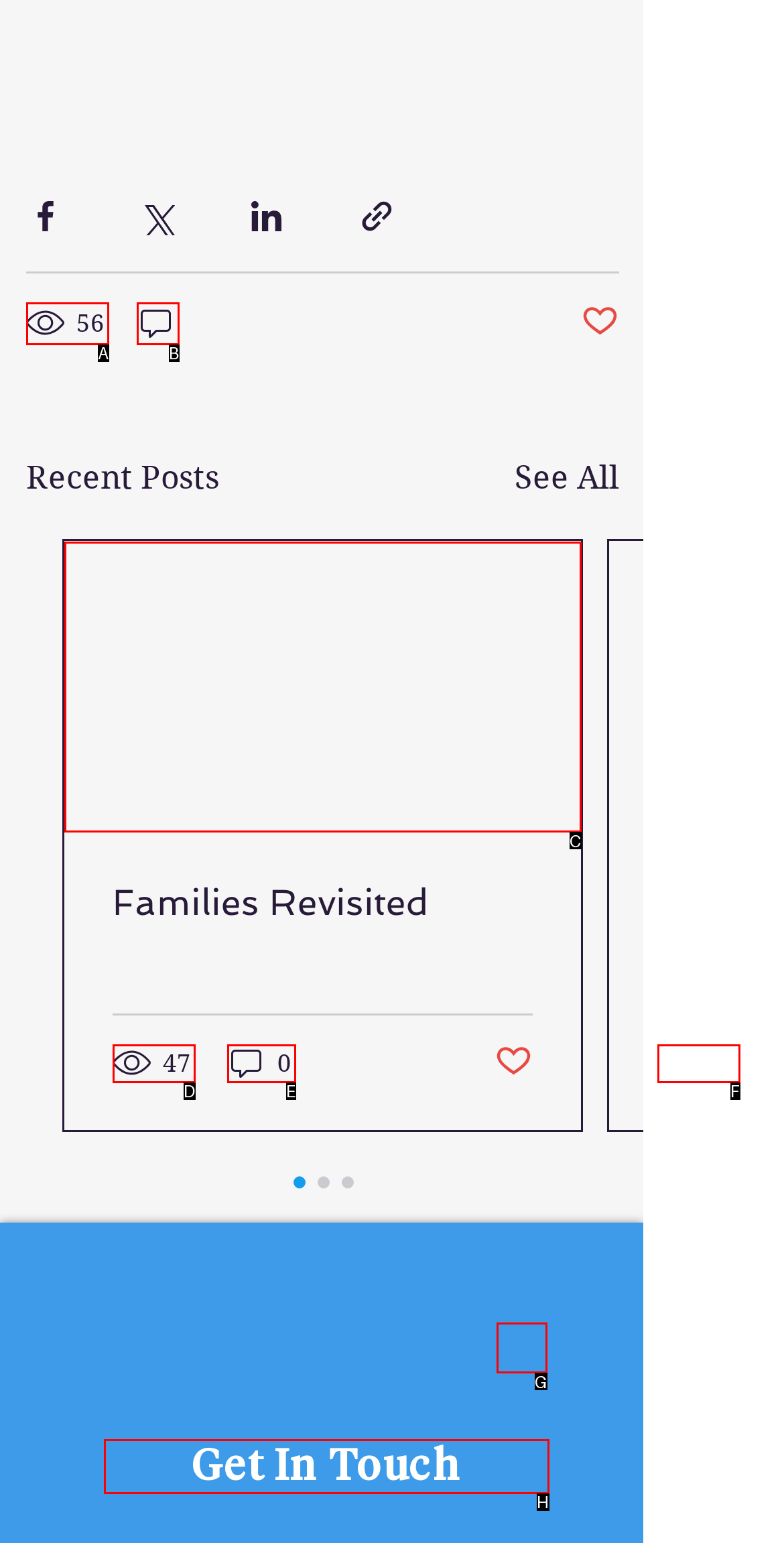Identify the HTML element I need to click to complete this task: Get in touch Provide the option's letter from the available choices.

H